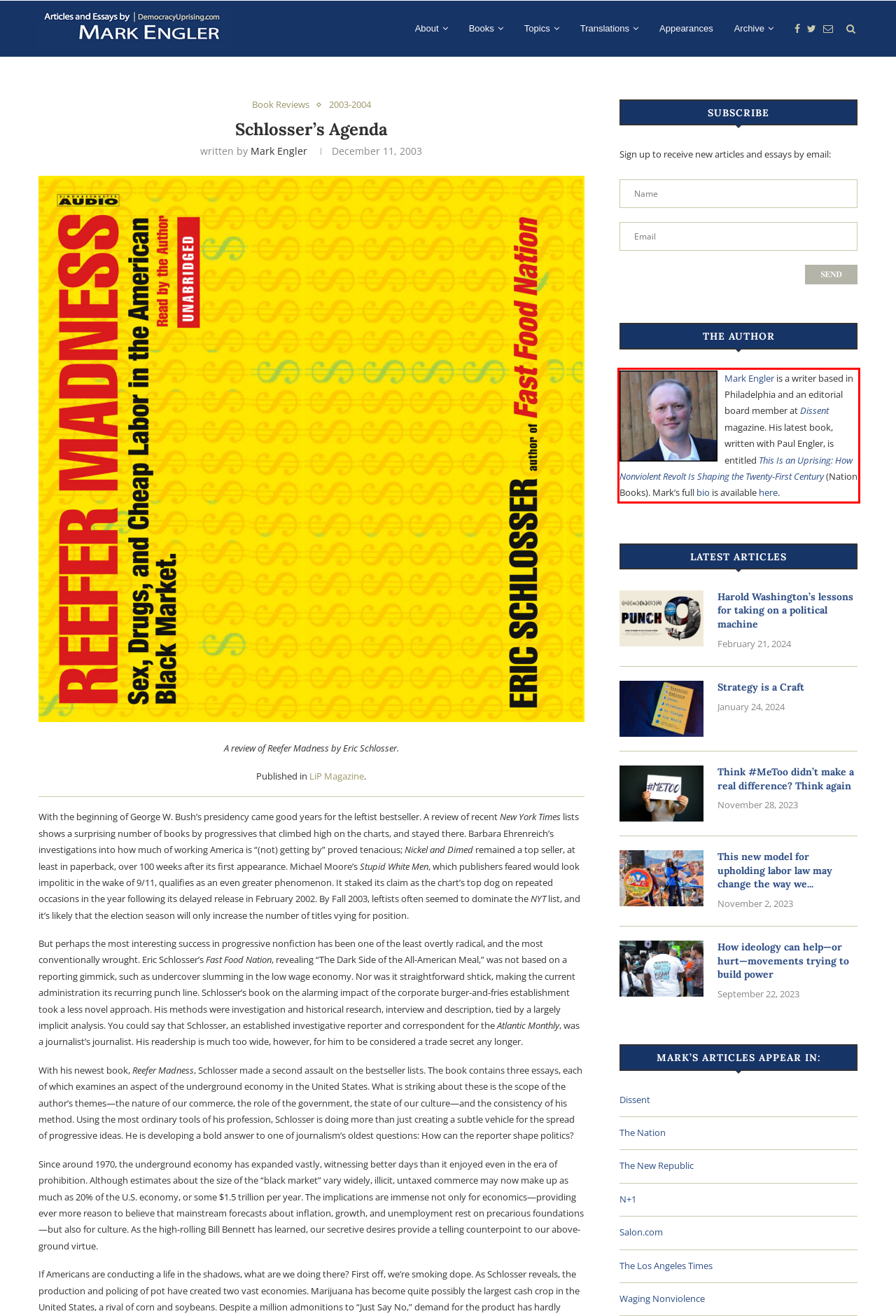Examine the screenshot of the webpage, locate the red bounding box, and generate the text contained within it.

Mark Engler is a writer based in Philadelphia and an editorial board member at Dissent magazine. His latest book, written with Paul Engler, is entitled This Is an Uprising: How Nonviolent Revolt Is Shaping the Twenty-First Century (Nation Books). Mark’s full bio is available here.